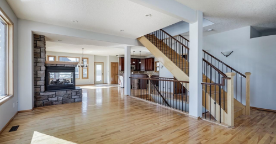Please give a short response to the question using one word or a phrase:
What is the design of the staircase?

Open-plan